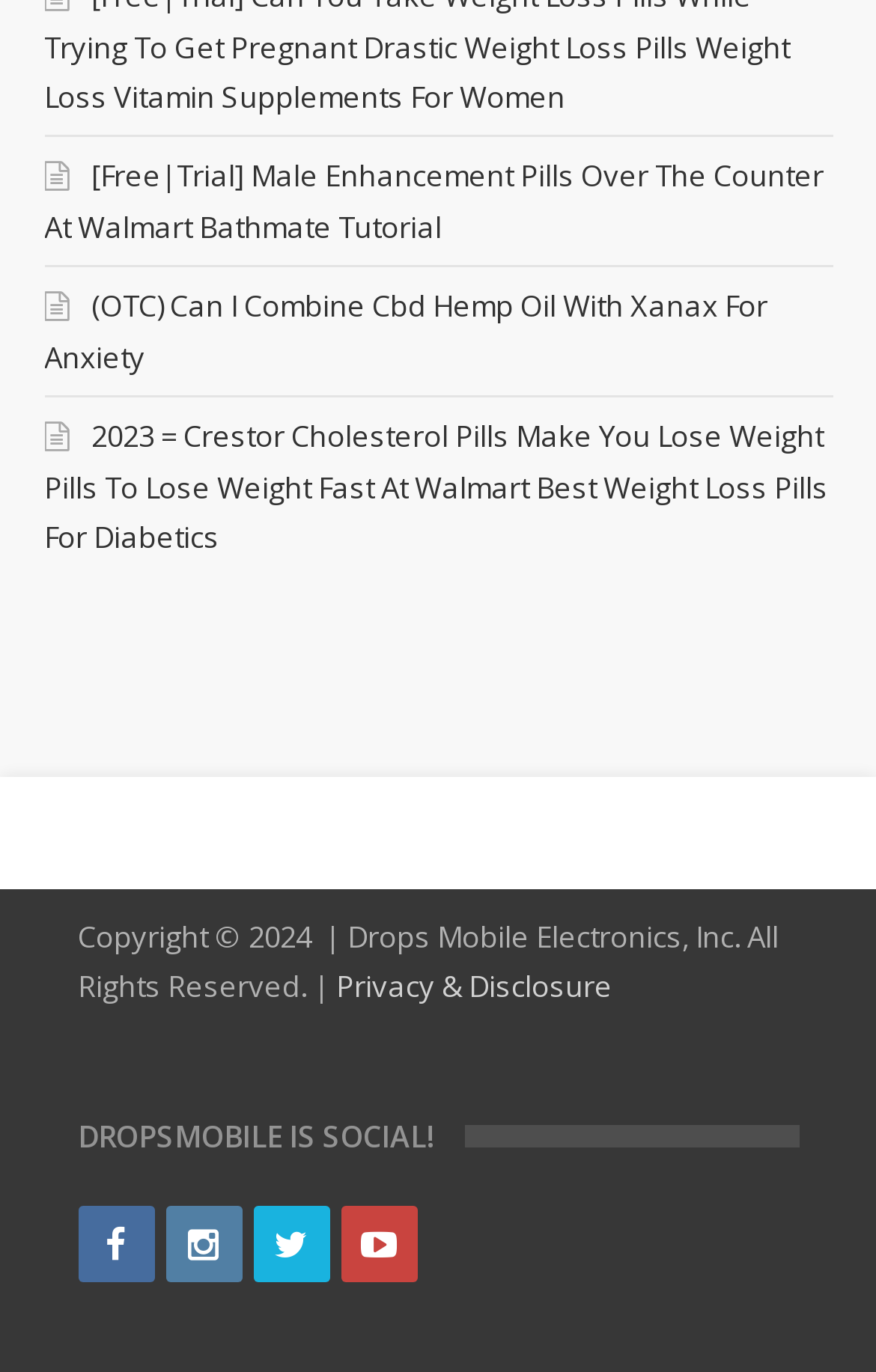Please give a succinct answer to the question in one word or phrase:
What is the copyright year?

2024